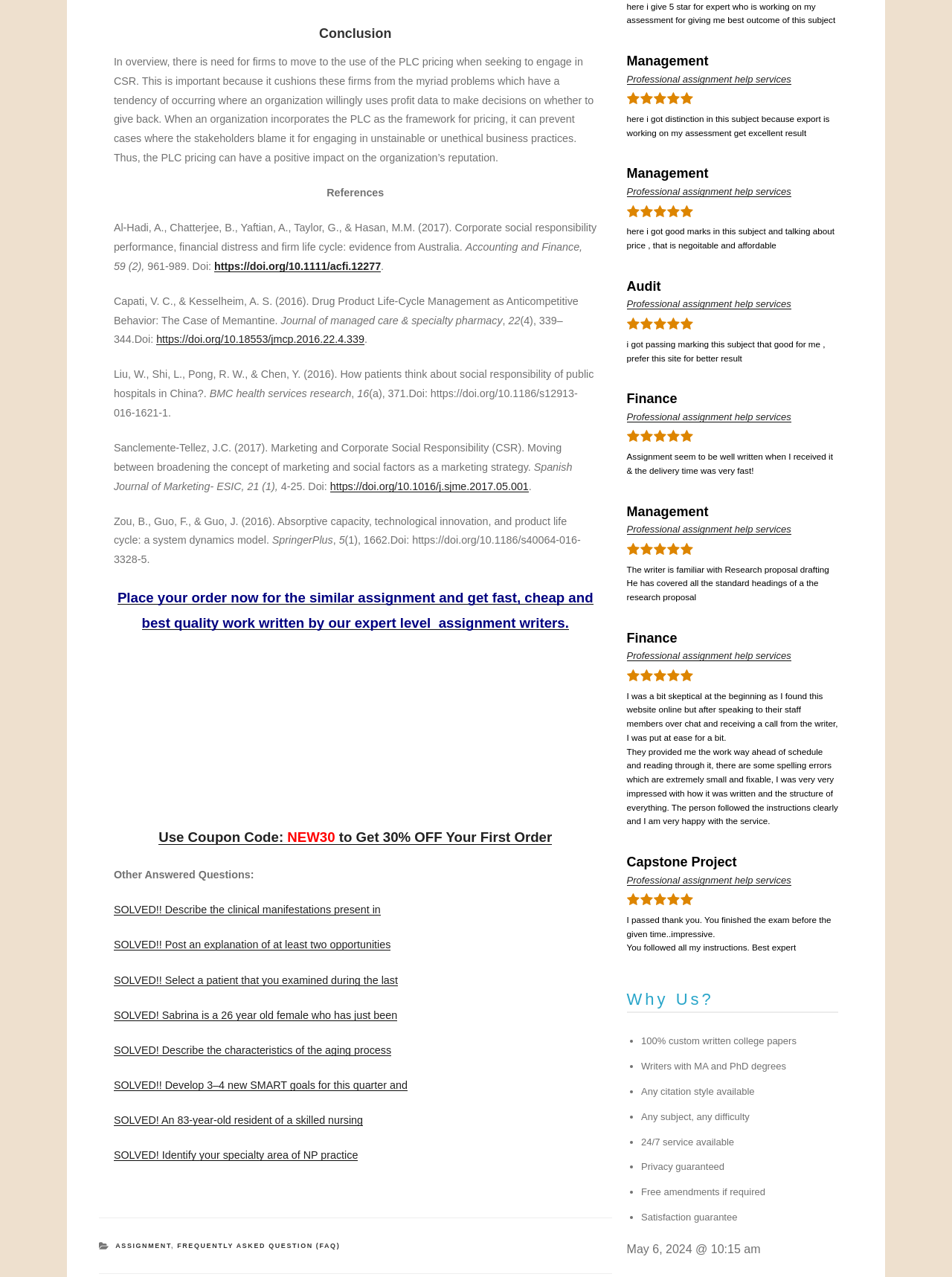Could you specify the bounding box coordinates for the clickable section to complete the following instruction: "View the references for the article"?

[0.119, 0.146, 0.403, 0.156]